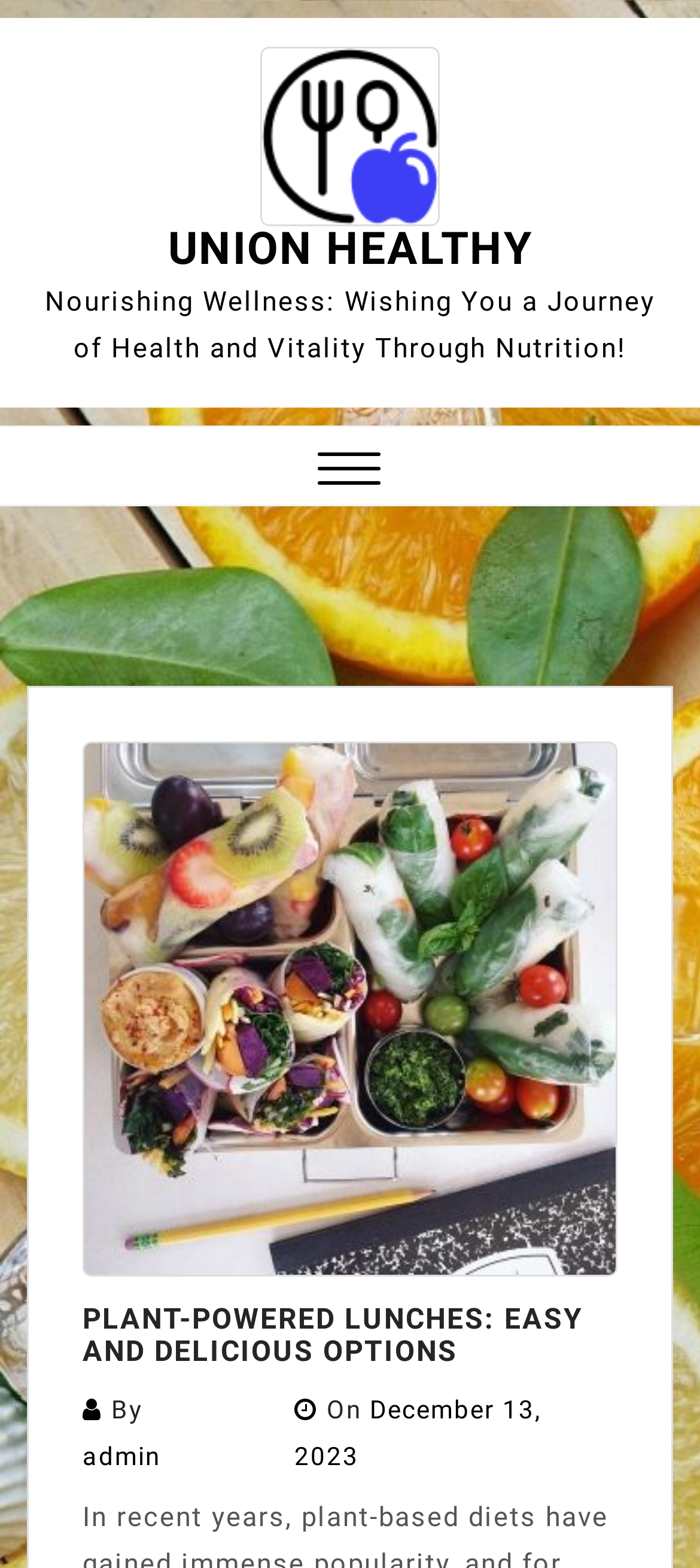Identify the bounding box coordinates for the UI element described as: "December 13, 2023January 15, 2024".

[0.42, 0.89, 0.774, 0.938]